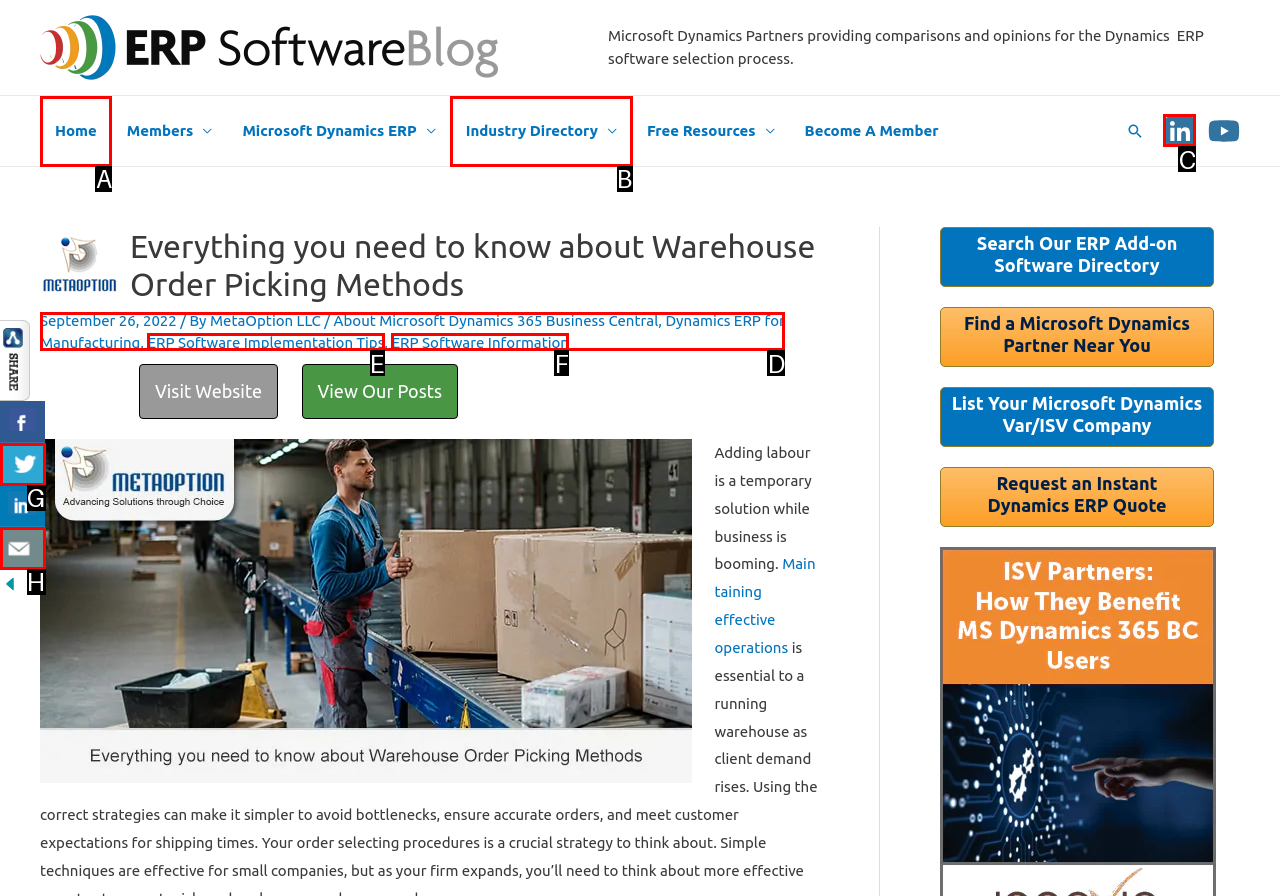Tell me which one HTML element you should click to complete the following task: View posts on LinkedIn
Answer with the option's letter from the given choices directly.

C